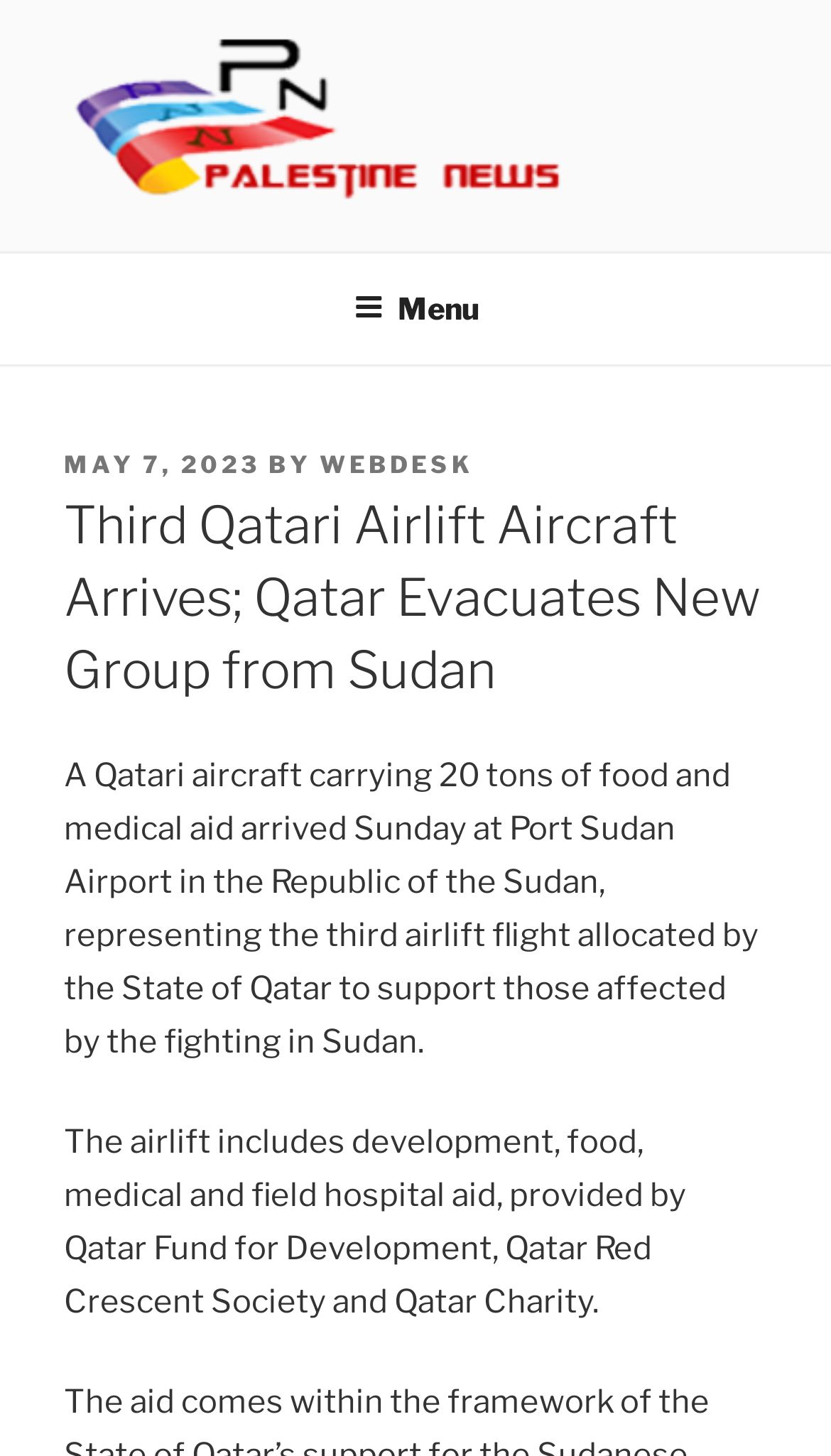How many tons of food and medical aid did the Qatari aircraft carry?
Using the picture, provide a one-word or short phrase answer.

20 tons